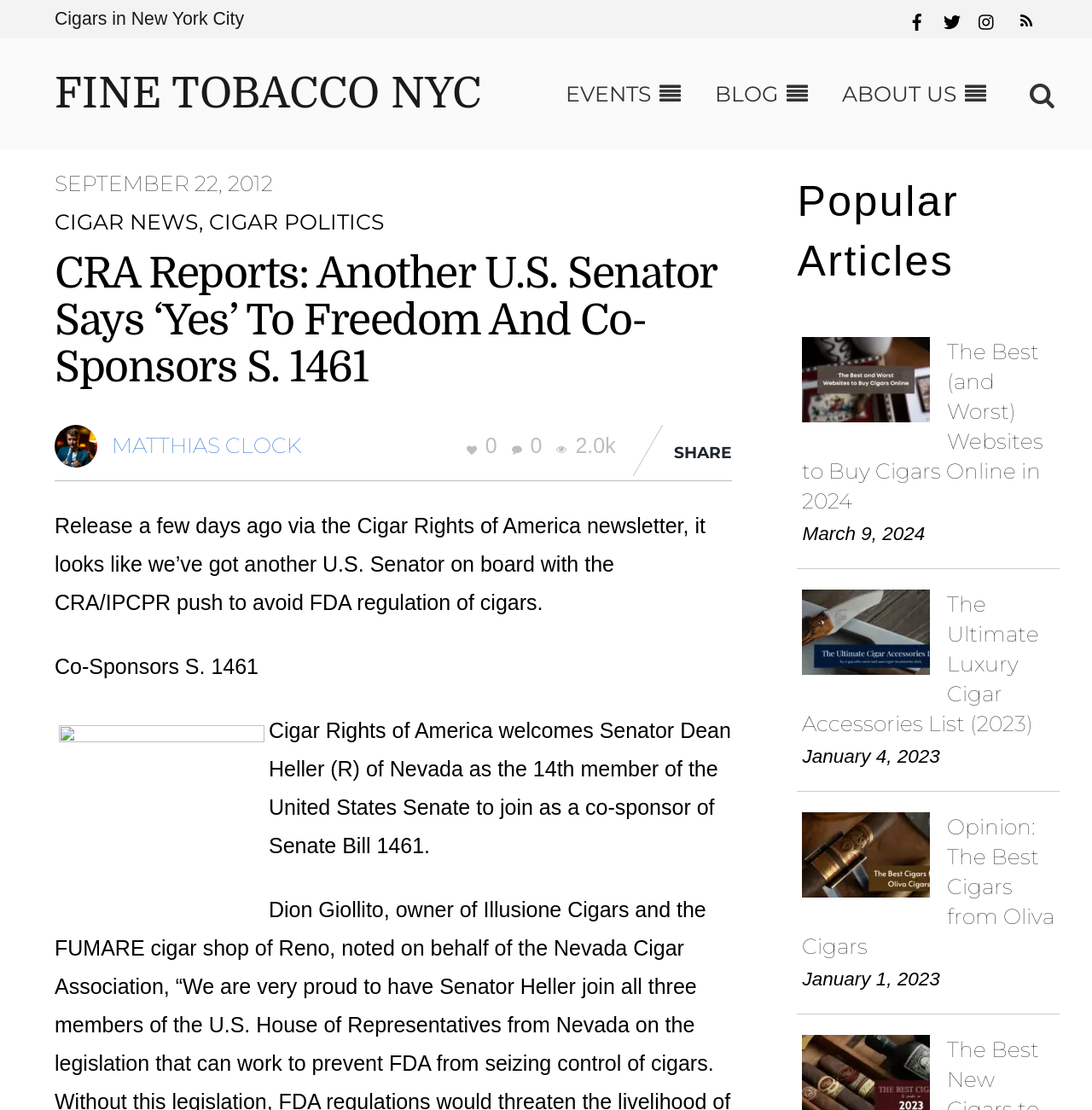Please provide the bounding box coordinates in the format (top-left x, top-left y, bottom-right x, bottom-right y). Remember, all values are floating point numbers between 0 and 1. What is the bounding box coordinate of the region described as: name="s" title="Search"

[0.939, 0.065, 0.97, 0.102]